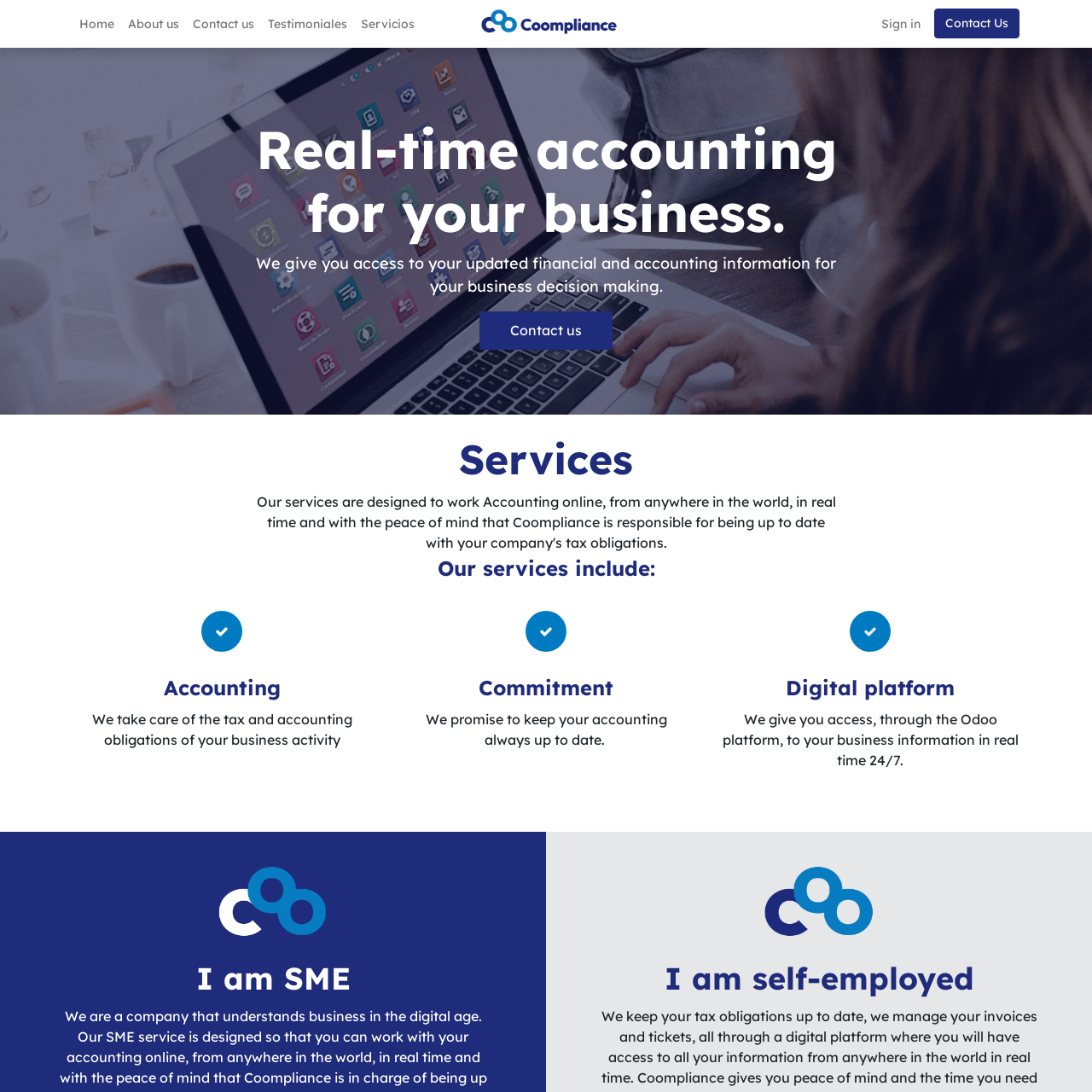Specify the bounding box coordinates of the area that needs to be clicked to achieve the following instruction: "Click the logo of Coompliance".

[0.421, 0.006, 0.579, 0.038]